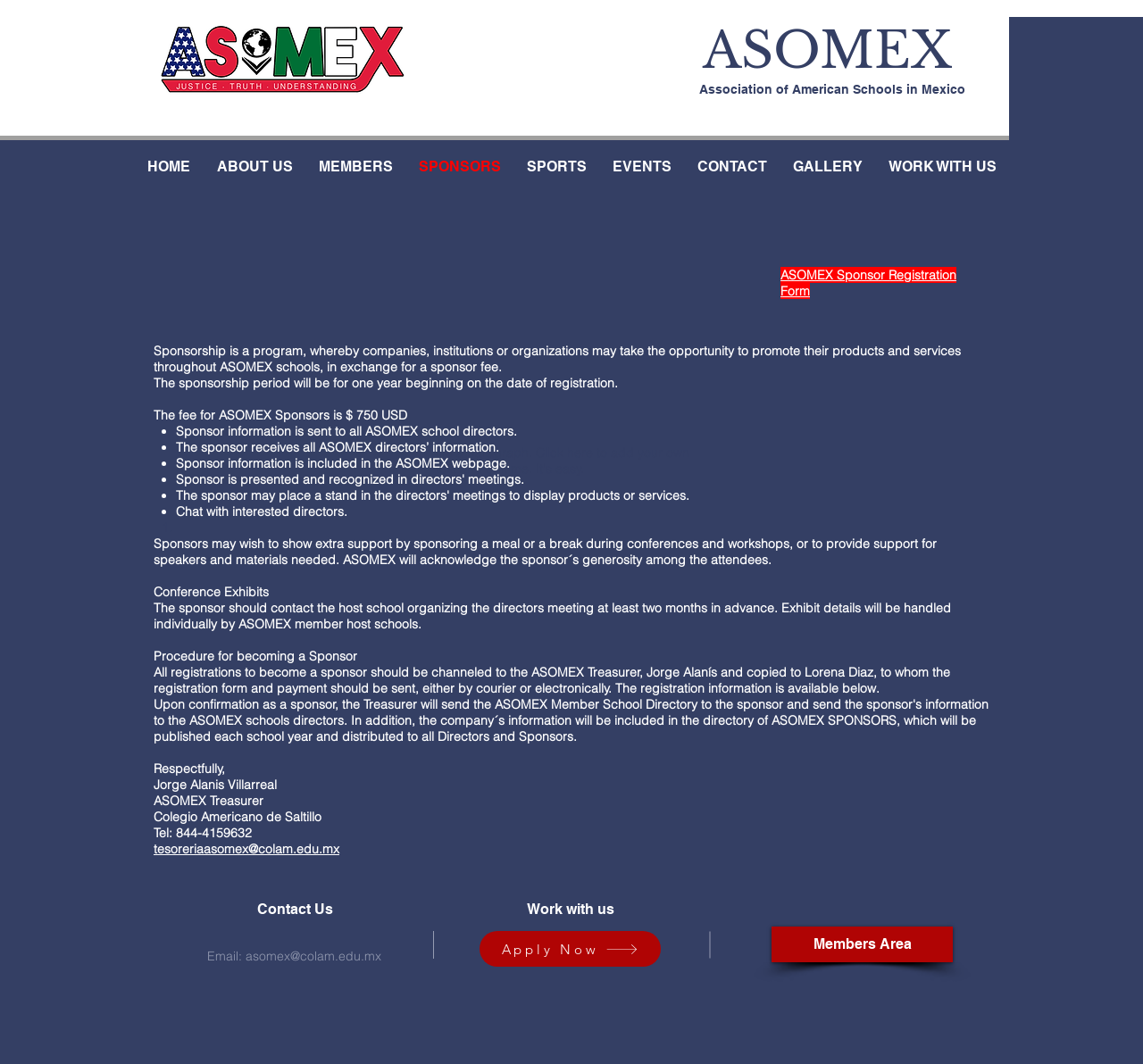Please extract the title of the webpage.

Association of American Schools in Mexico